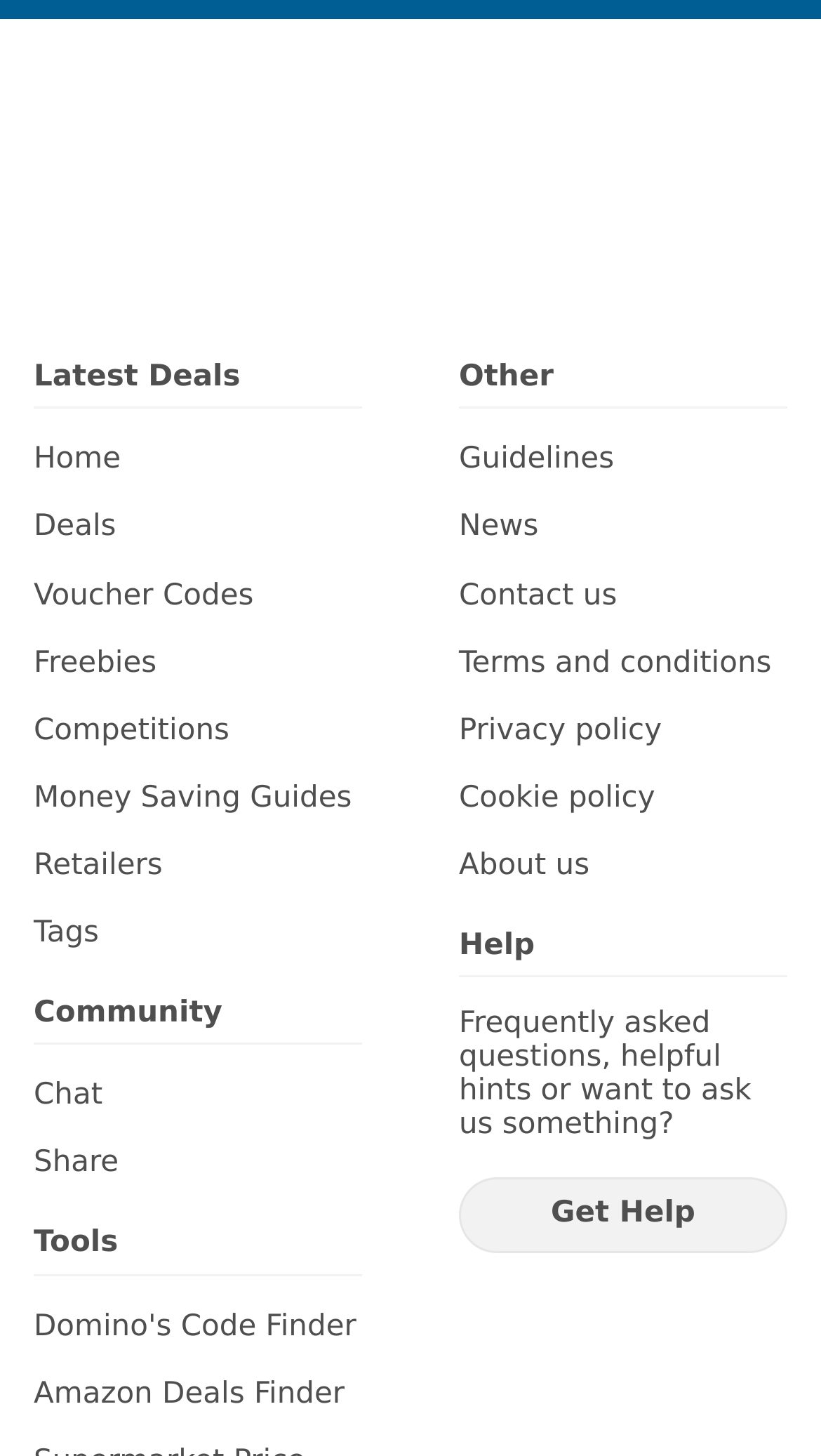Please provide the bounding box coordinates for the element that needs to be clicked to perform the instruction: "Get Help". The coordinates must consist of four float numbers between 0 and 1, formatted as [left, top, right, bottom].

[0.559, 0.808, 0.959, 0.86]